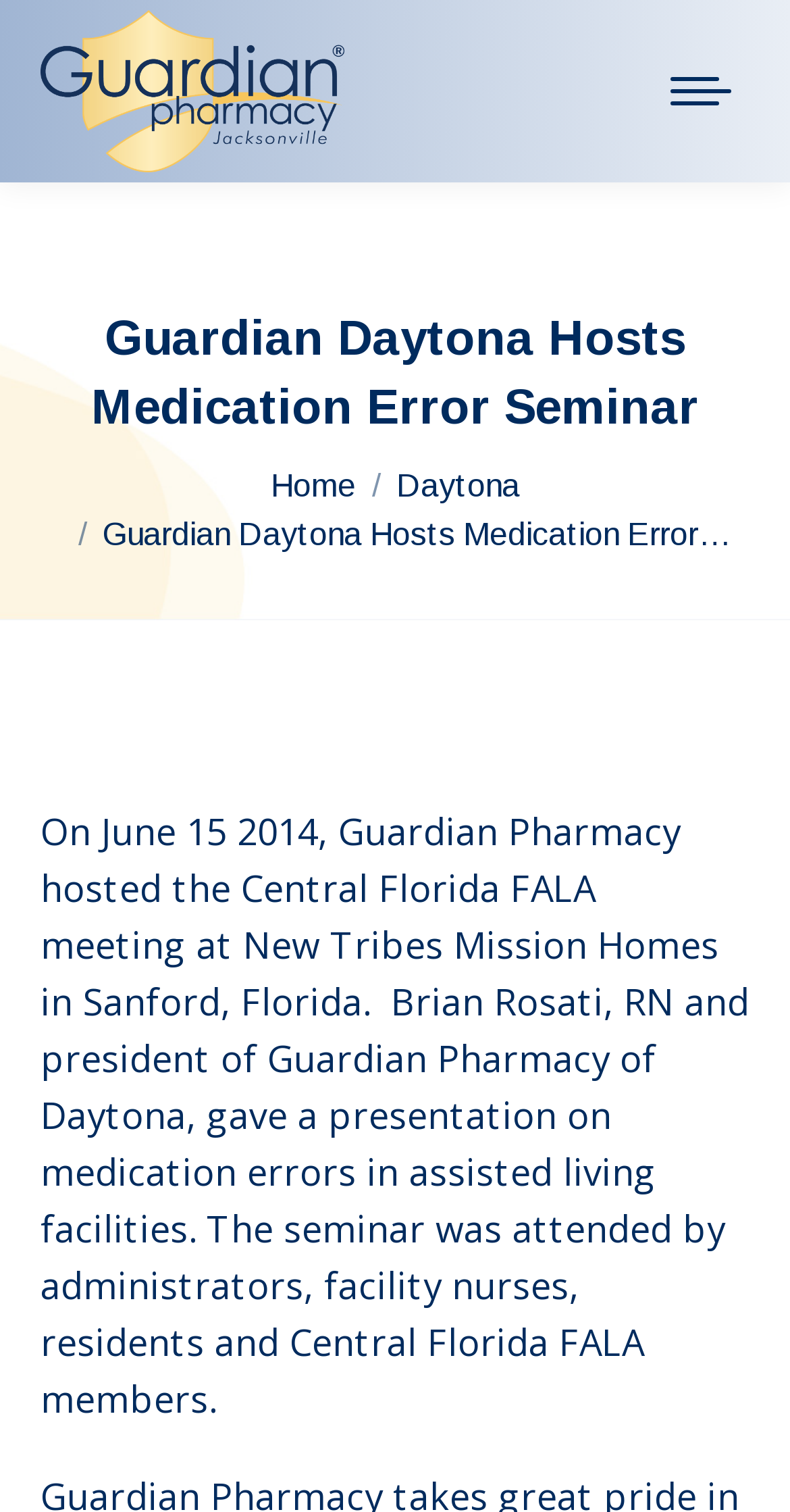What is the purpose of the 'Go to Top' link?
Examine the webpage screenshot and provide an in-depth answer to the question.

The purpose of the 'Go to Top' link can be inferred by its position at the bottom of the webpage and its text content, which suggests that it allows users to quickly navigate to the top of the page.